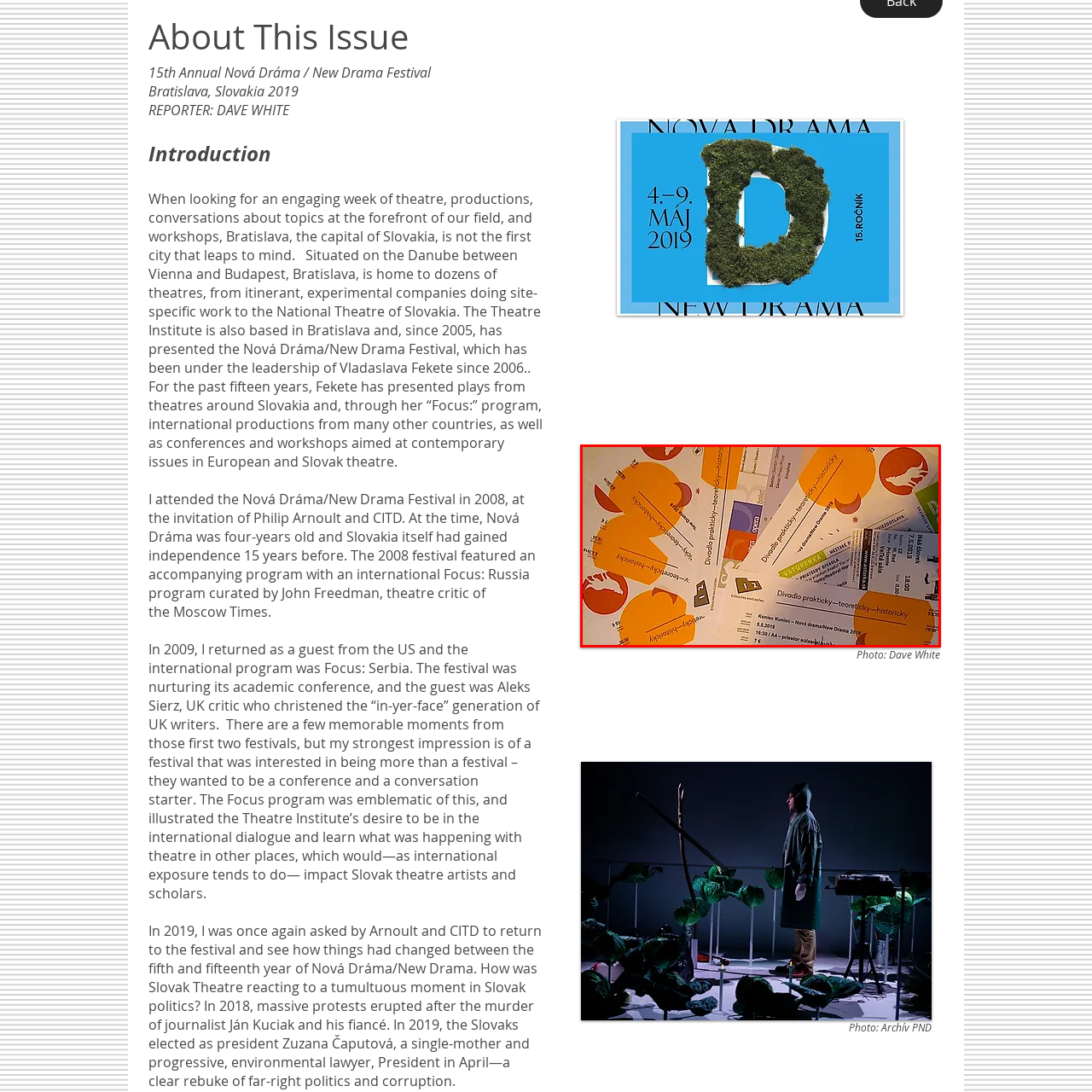Describe extensively the visual content inside the red marked area.

The image features an assortment of theater tickets and promotional materials from the 15th Annual Nová Dráma / New Drama Festival, held in Bratislava, Slovakia in 2019. Prominently displayed are vibrant orange ticket designs adorned with artistic motifs, alongside printed schedules and event information. The tickets include details such as performance dates, times, and location, reflecting the festival’s commitment to showcasing contemporary theater from Slovakia and beyond. This visual arrangement captures the essence of the festival, inviting attendees to engage in a rich cultural experience blending local and international theatrical dialogues. The image is credited to photographer Dave White, highlighting the festival's dedication to documenting and promoting the vibrant theater scene in Slovakia.